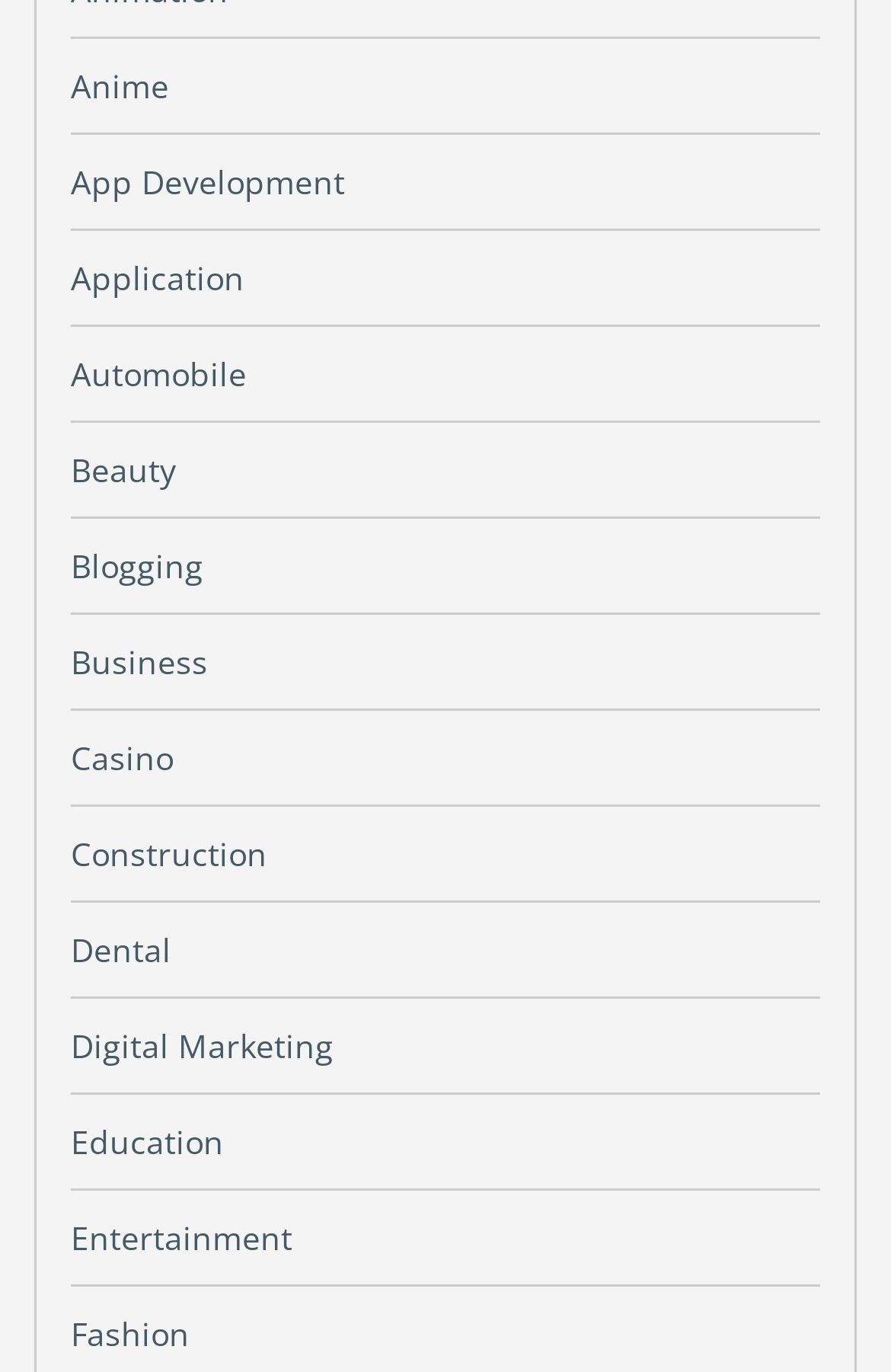Please indicate the bounding box coordinates of the element's region to be clicked to achieve the instruction: "click on Anime". Provide the coordinates as four float numbers between 0 and 1, i.e., [left, top, right, bottom].

[0.079, 0.047, 0.19, 0.079]